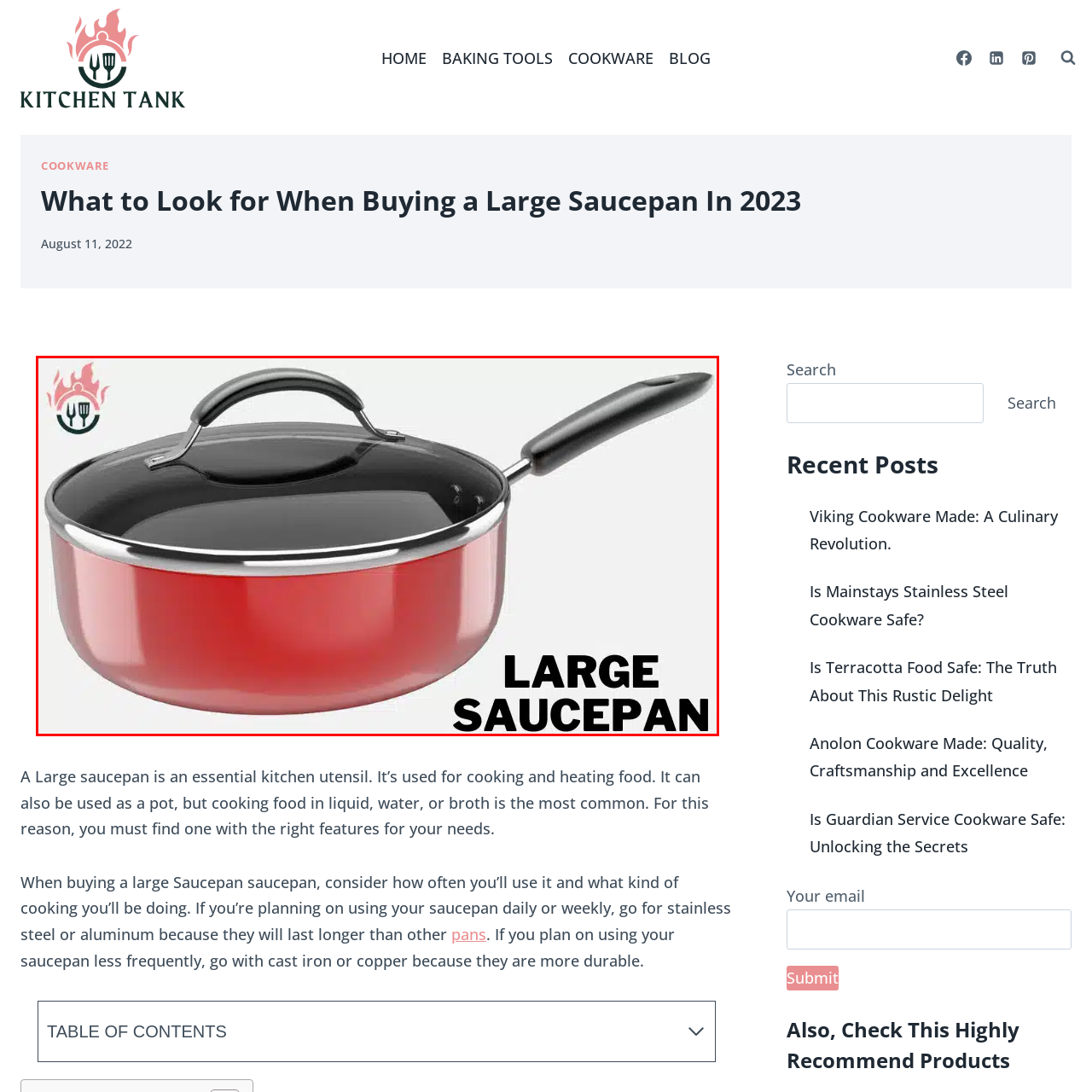What material is the rim of the saucepan made of?
Focus on the section marked by the red bounding box and elaborate on the question as thoroughly as possible.

The caption specifically states that the saucepan is highlighted by a shiny stainless steel rim, which complements the glossy finish of its body.